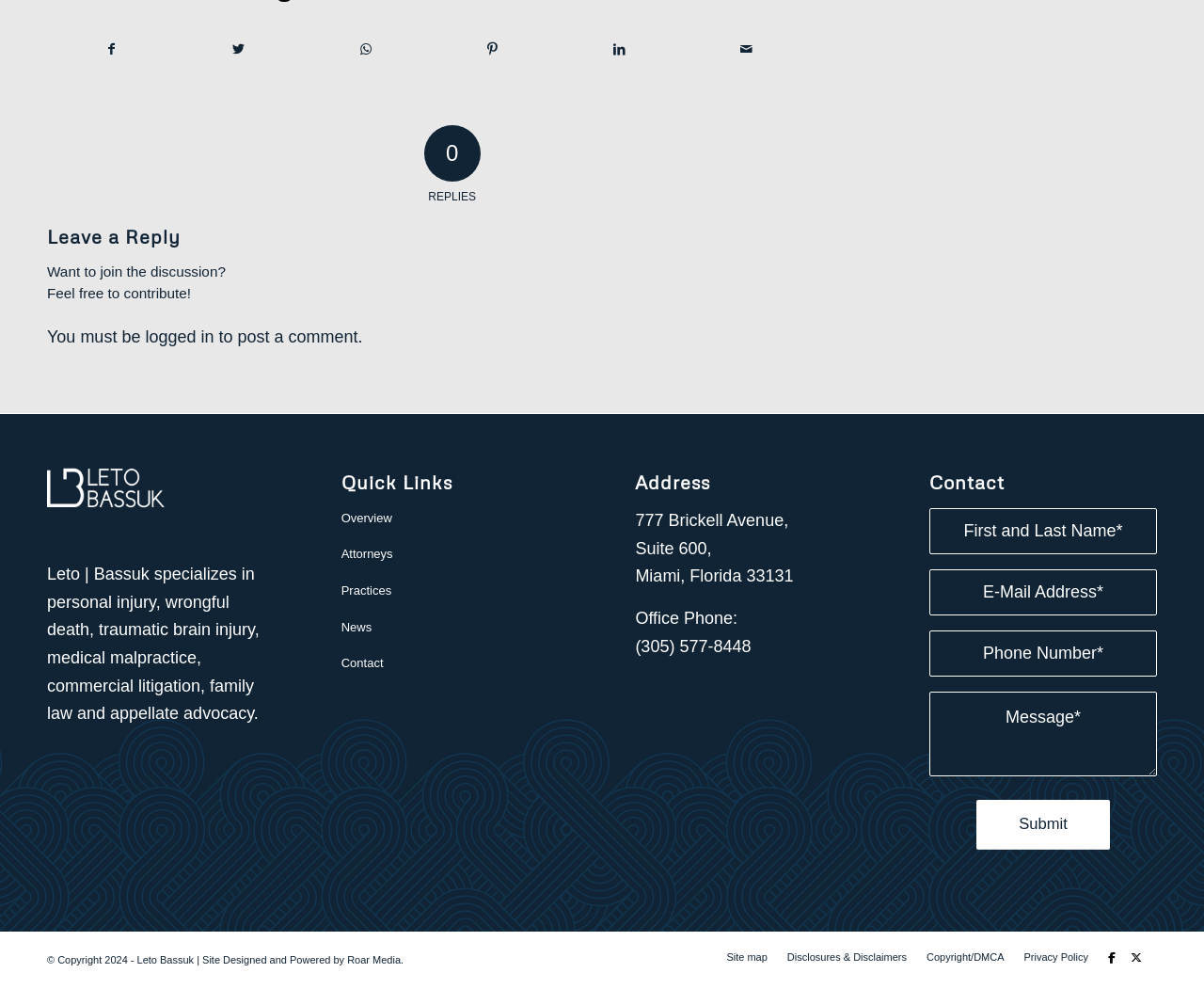Given the element description "Copyright/DMCA" in the screenshot, predict the bounding box coordinates of that UI element.

[0.77, 0.962, 0.834, 0.974]